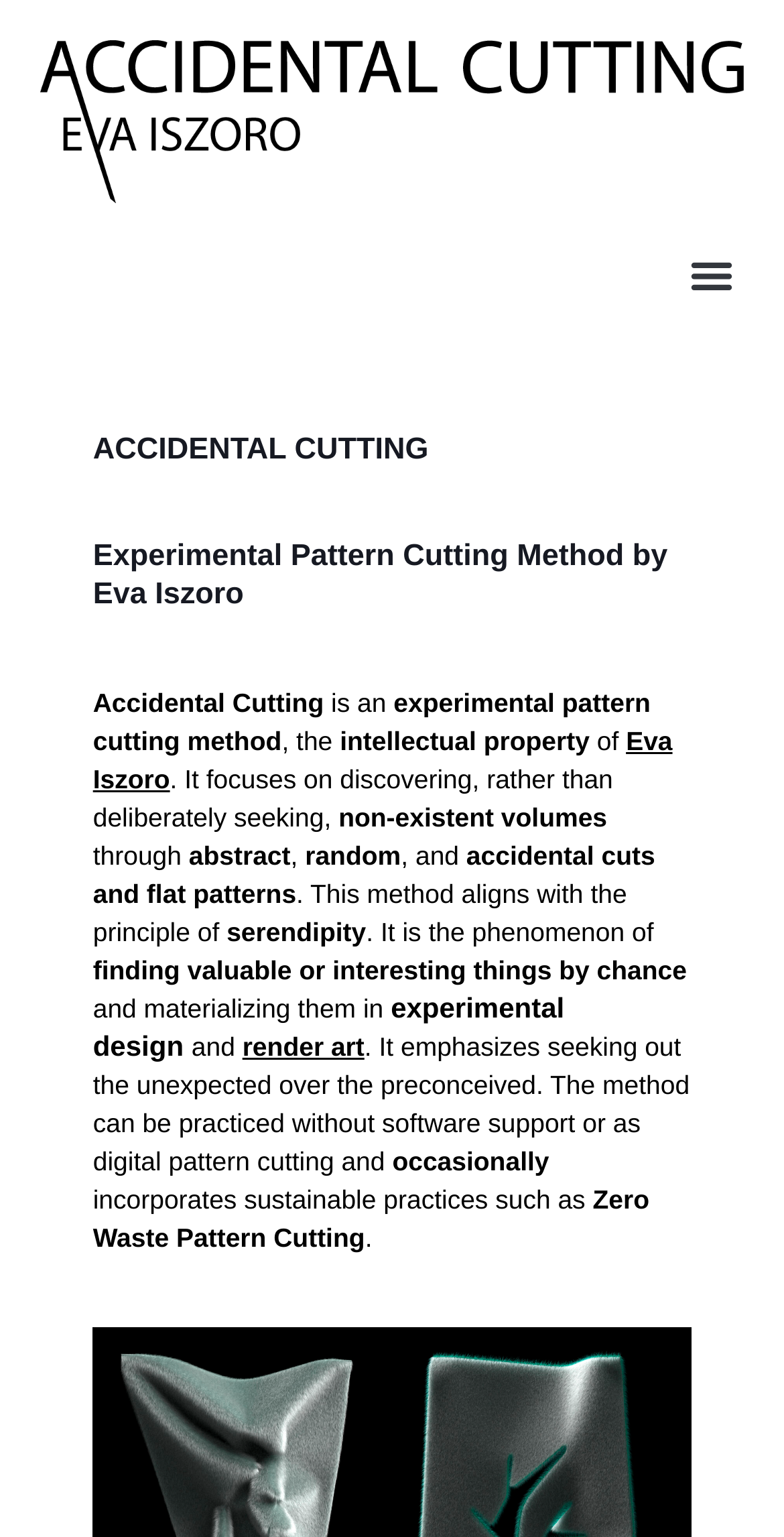Respond to the following question with a brief word or phrase:
What is the principle aligned with the Accidental Cutting method?

Serendipity